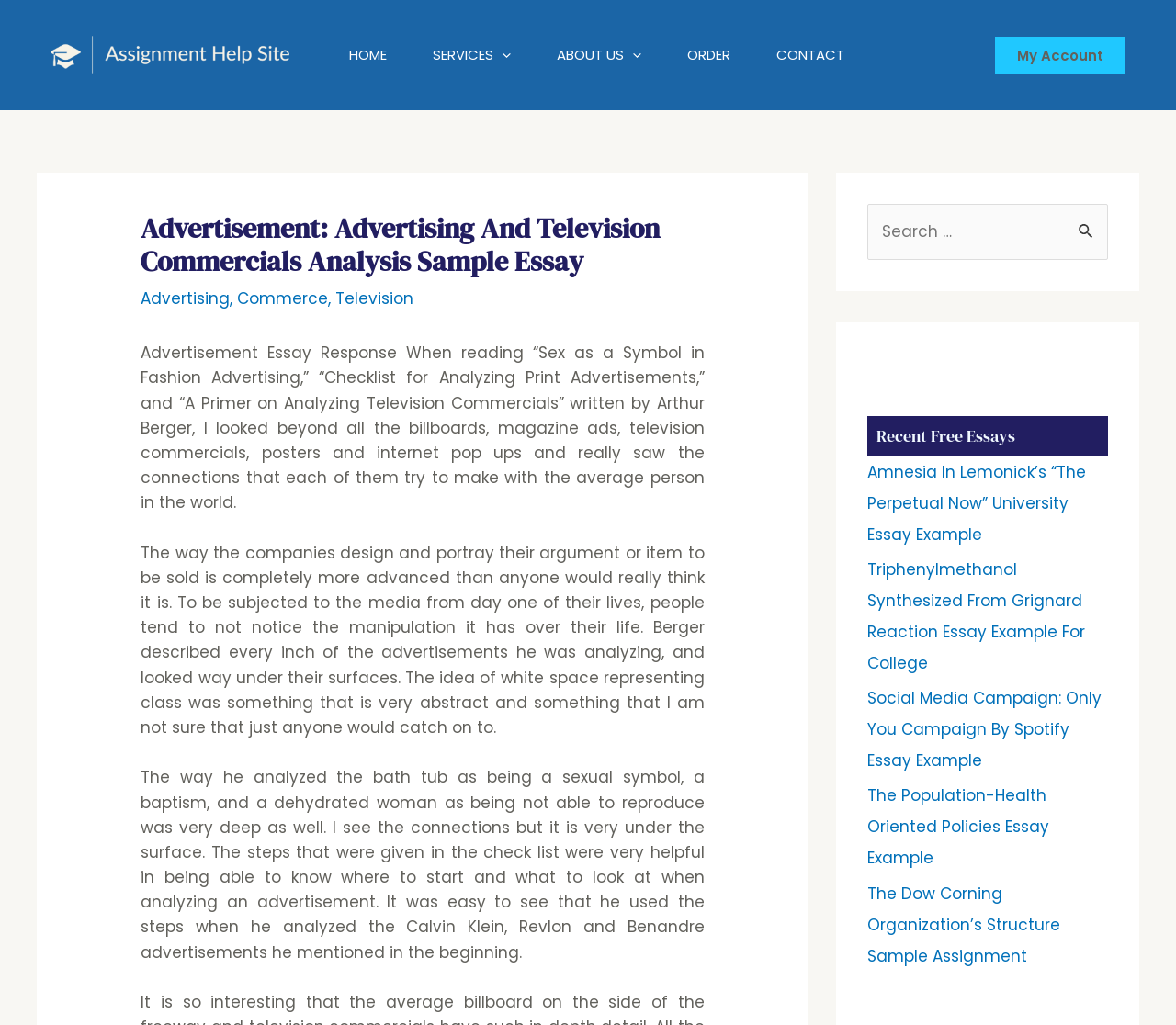Please find the bounding box coordinates of the element's region to be clicked to carry out this instruction: "Click the 'HOME' link".

[0.277, 0.0, 0.348, 0.108]